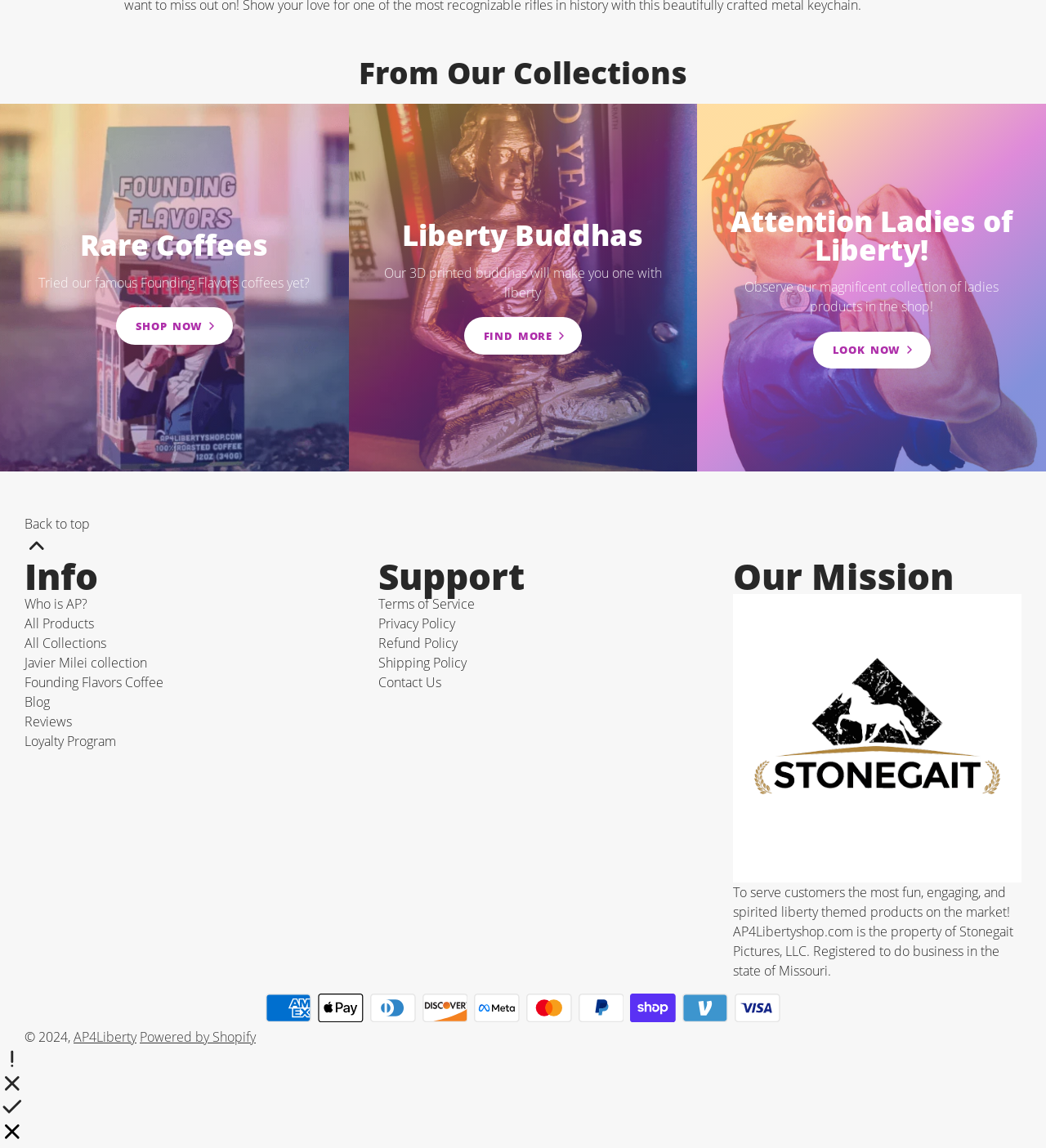Can you find the bounding box coordinates for the element that needs to be clicked to execute this instruction: "Look at ladies products"? The coordinates should be given as four float numbers between 0 and 1, i.e., [left, top, right, bottom].

[0.777, 0.289, 0.89, 0.321]